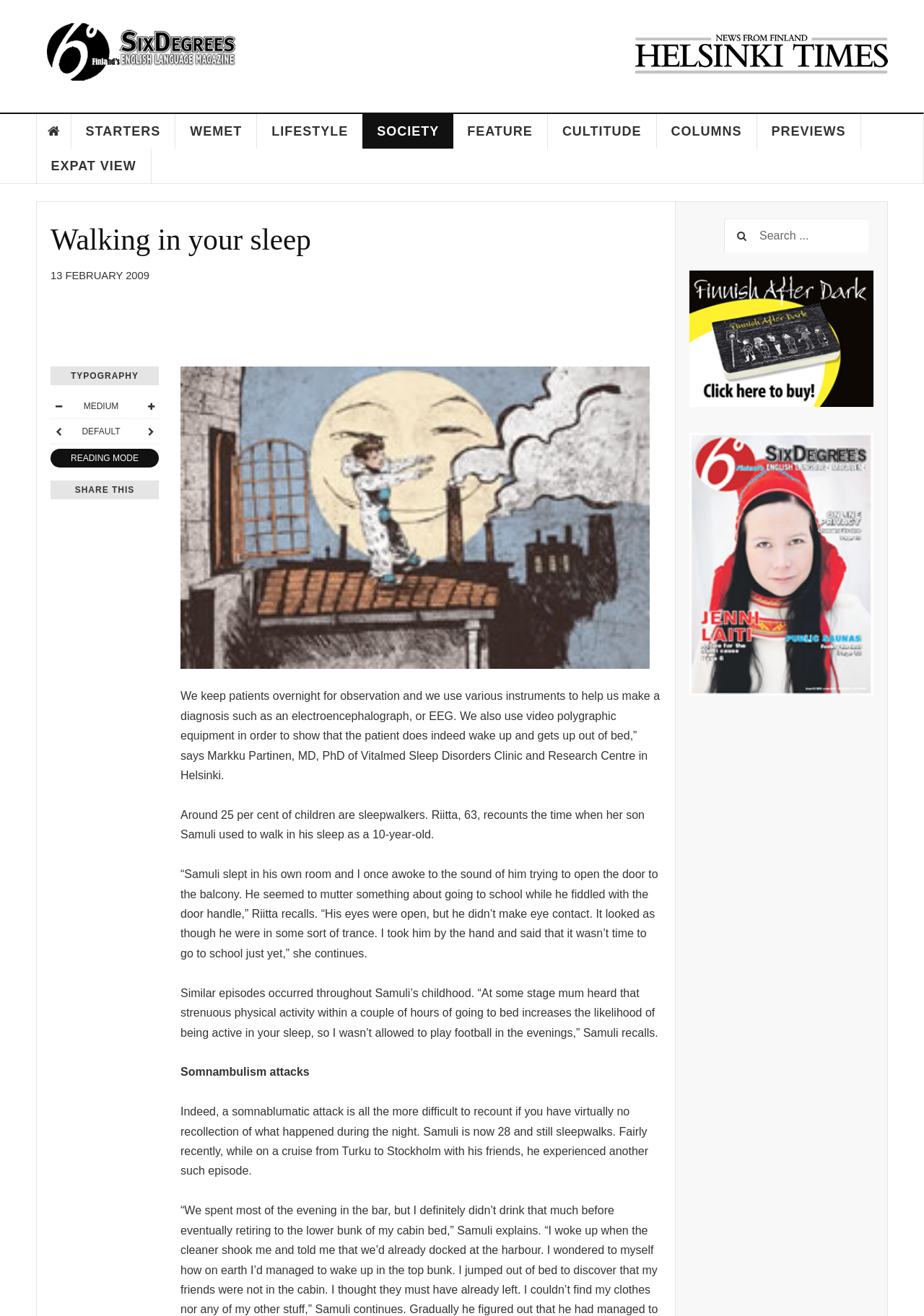What is the name of the clinic mentioned in the article?
Look at the image and respond to the question as thoroughly as possible.

The name of the clinic is mentioned in the article as 'Vitalmed Sleep Disorders Clinic and Research Centre in Helsinki', where Dr. Markku Partinen works.